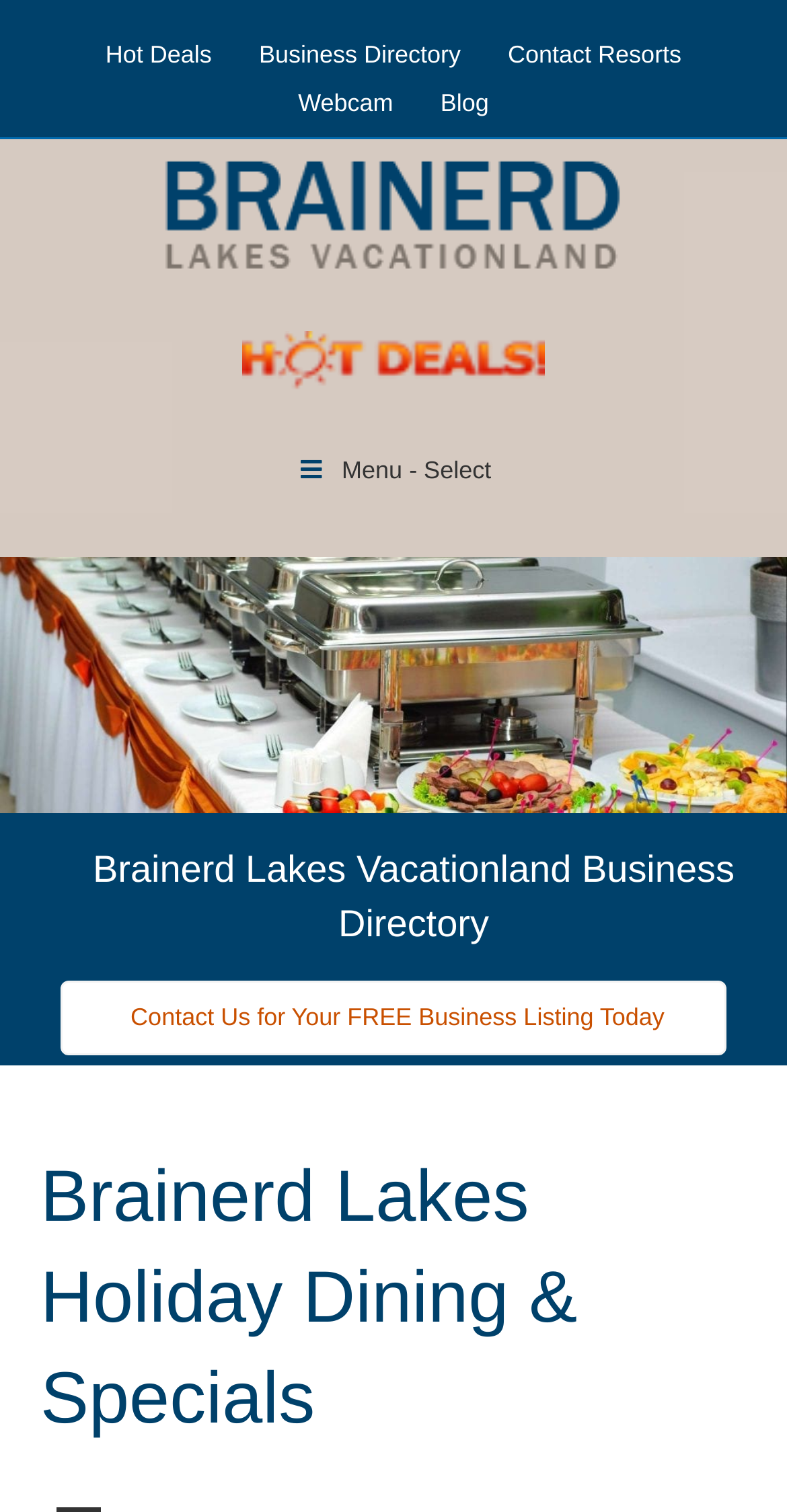Based on the image, please respond to the question with as much detail as possible:
What type of directory is available?

The webpage mentions a 'Business Directory' link, which suggests that it is a directory of businesses in the Brainerd Lakes Area.